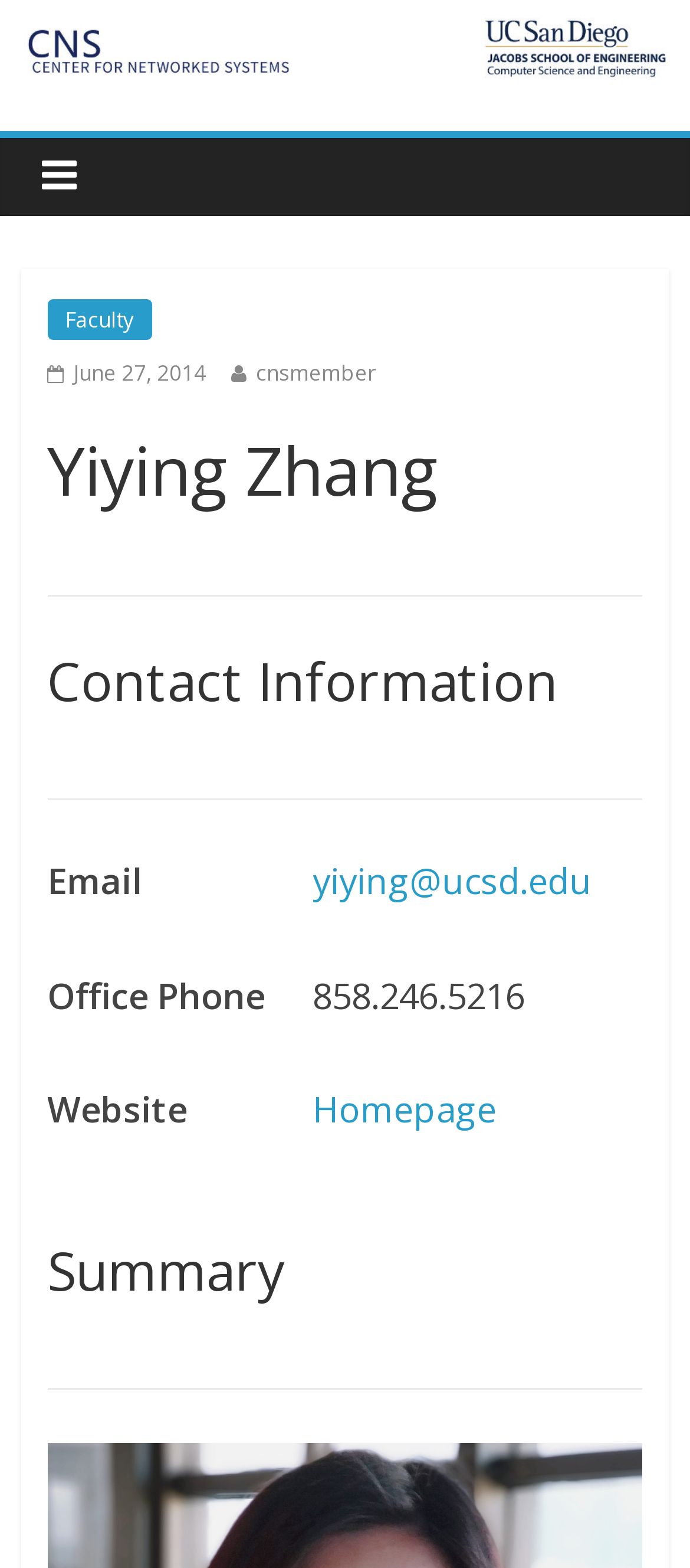Locate the bounding box coordinates of the UI element described by: "cnsmember". The bounding box coordinates should consist of four float numbers between 0 and 1, i.e., [left, top, right, bottom].

[0.371, 0.228, 0.545, 0.247]